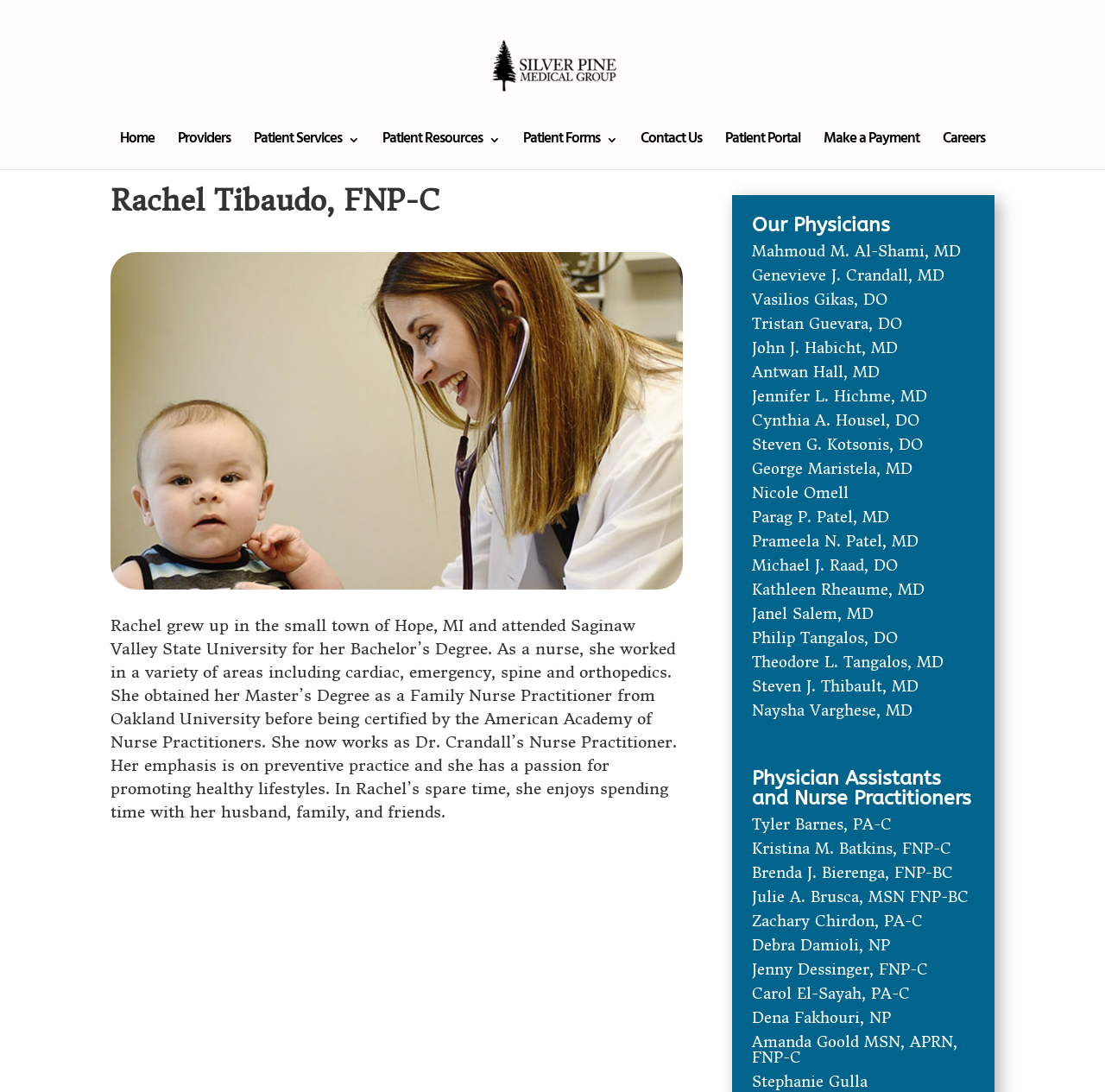Please provide the bounding box coordinates for the element that needs to be clicked to perform the following instruction: "Tweet on Twitter". The coordinates should be given as four float numbers between 0 and 1, i.e., [left, top, right, bottom].

None